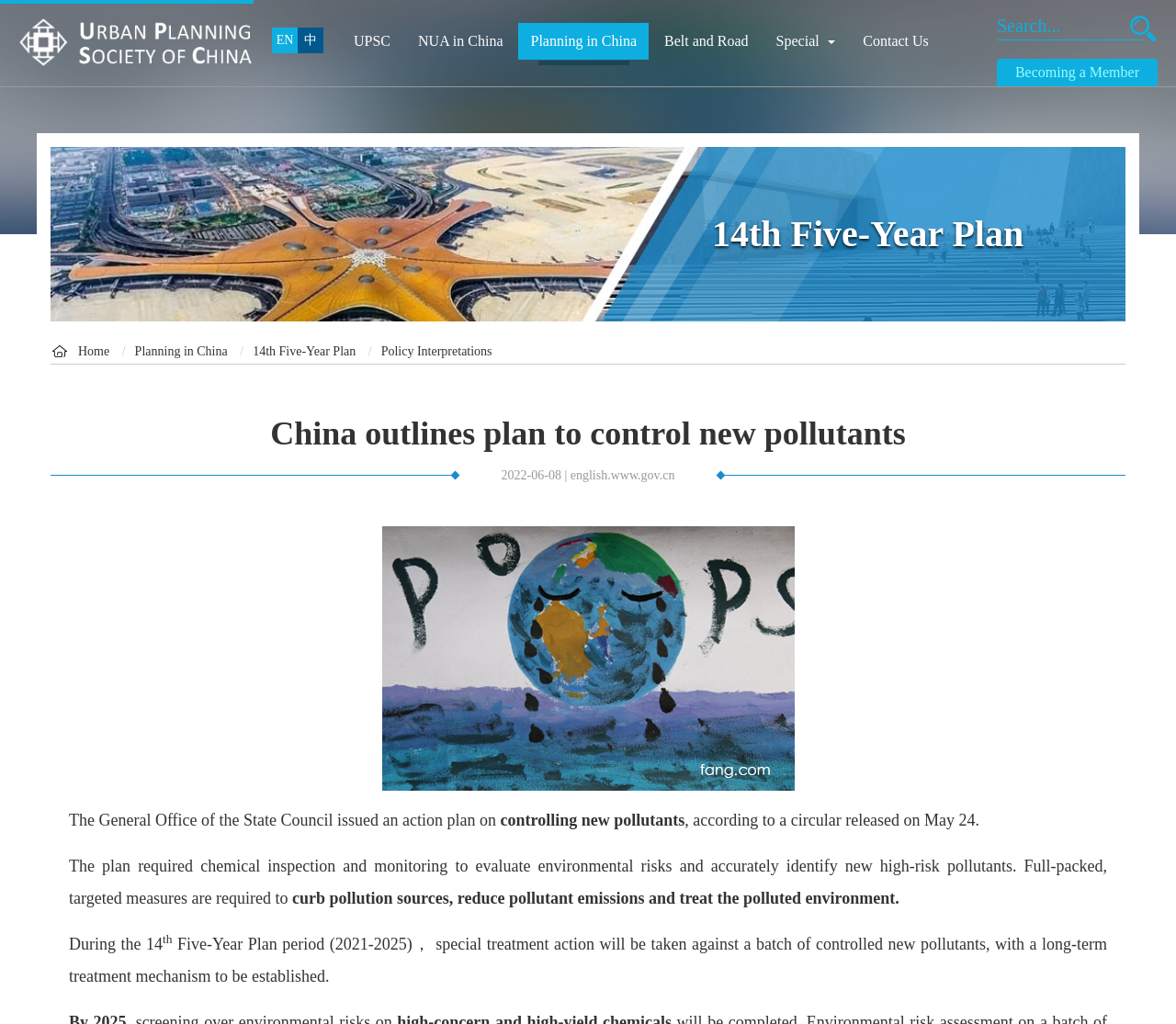Generate the text content of the main heading of the webpage.

China outlines plan to control new pollutants